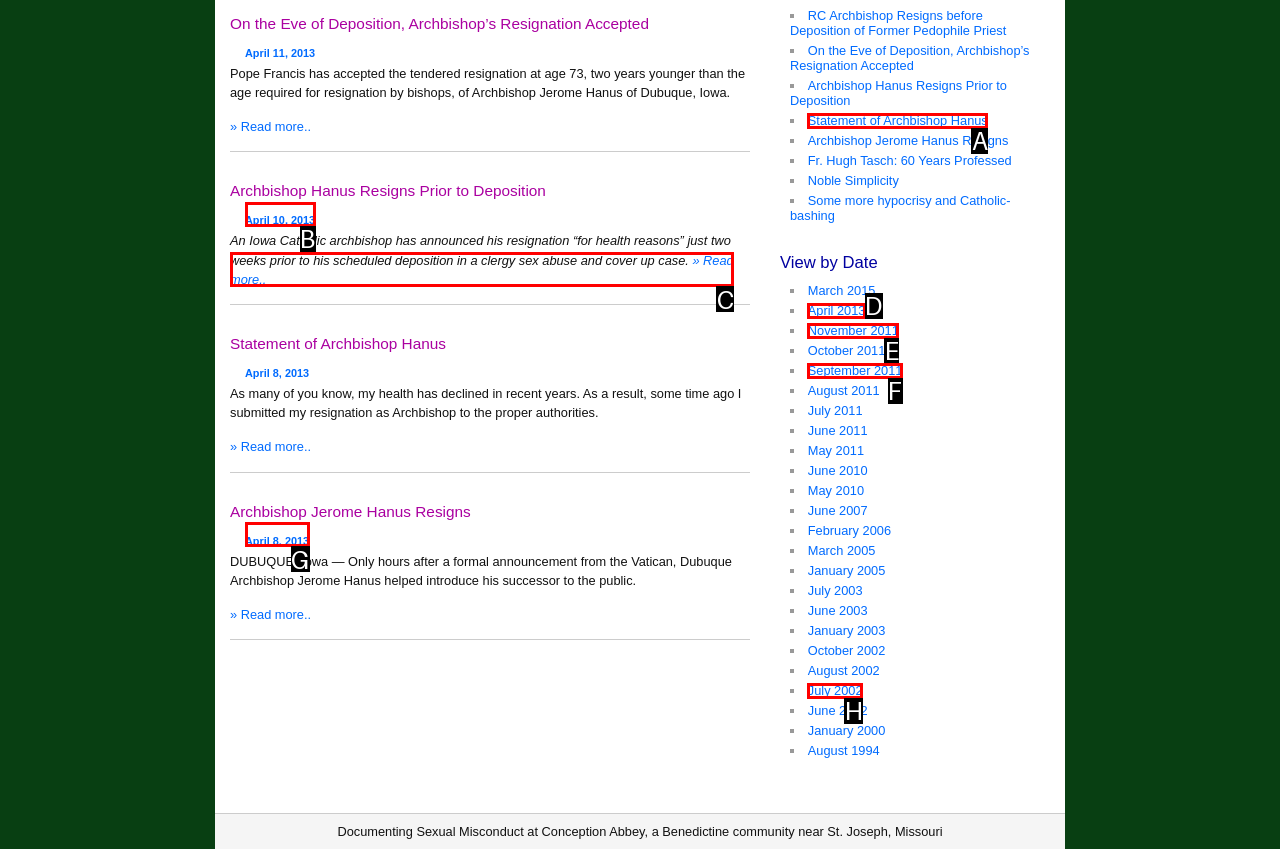From the given choices, indicate the option that best matches: July 2002
State the letter of the chosen option directly.

H